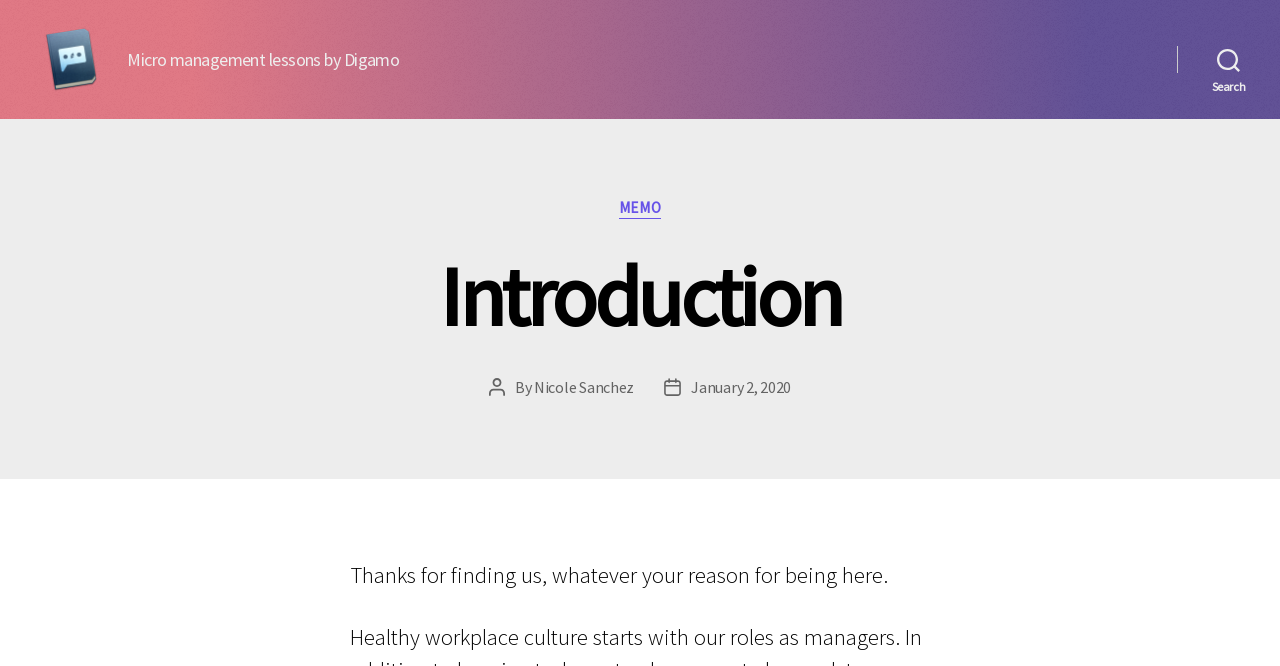Describe the webpage meticulously, covering all significant aspects.

The webpage is titled "Introduction – Digamo Micro Lessons" and features a prominent link and image with the same title at the top left corner. Below this, there is a brief description "Micro management lessons by Digamo" in a horizontal layout.

On the top right corner, there is a search button. When expanded, it reveals a header section with several elements. The header section is divided into two parts: the top part contains a "Categories" label and a "MEMO" link, while the bottom part has an "Introduction" heading, followed by the author information "Post author" and "By Nicole Sanchez" with a posting date "January 2, 2020".

Below the search button, there is a paragraph of text that starts with "Thanks for finding us, whatever your reason for being here." This text is positioned near the bottom of the page.